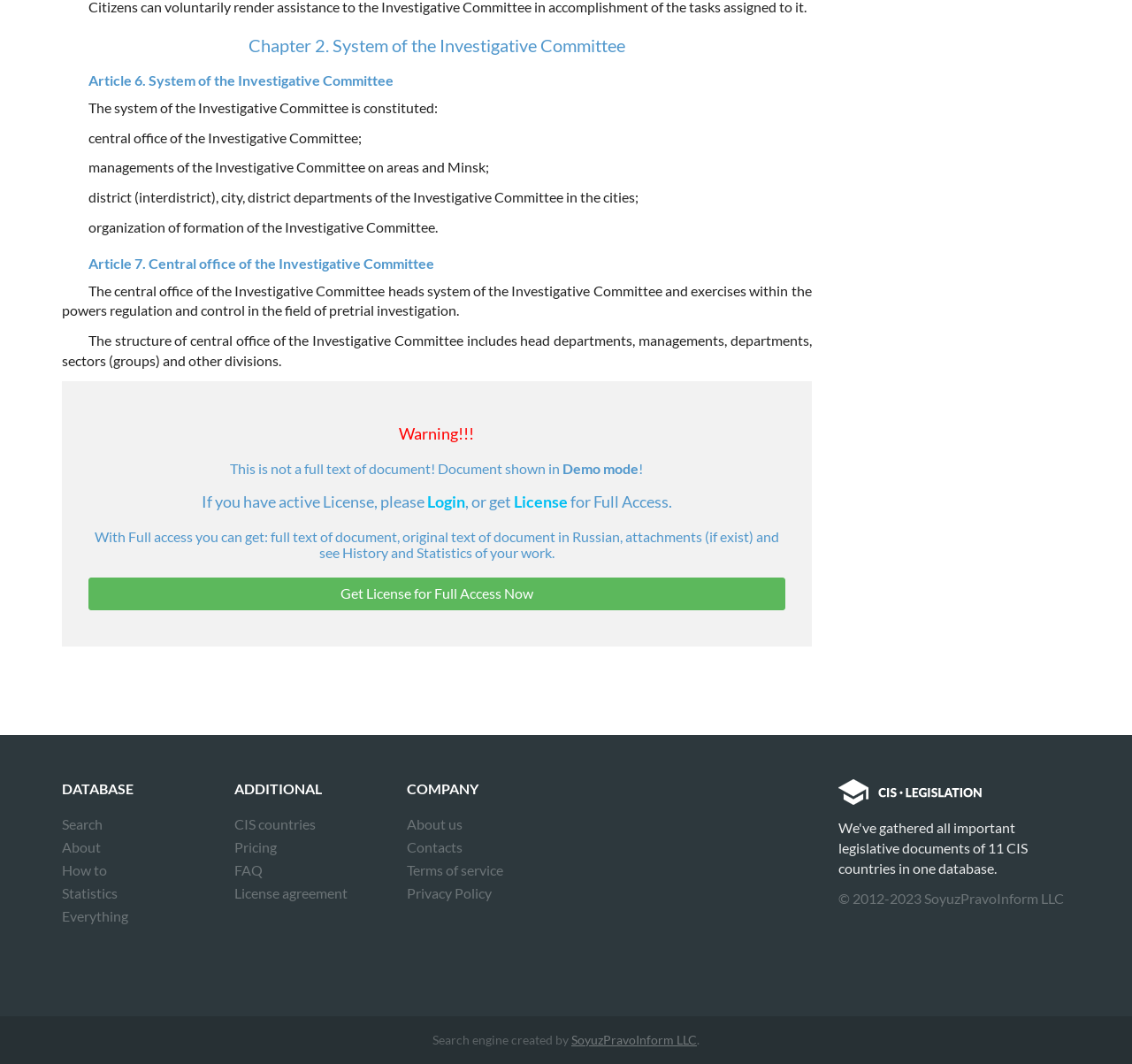Determine the bounding box coordinates of the clickable region to carry out the instruction: "Search the database".

[0.055, 0.764, 0.091, 0.785]